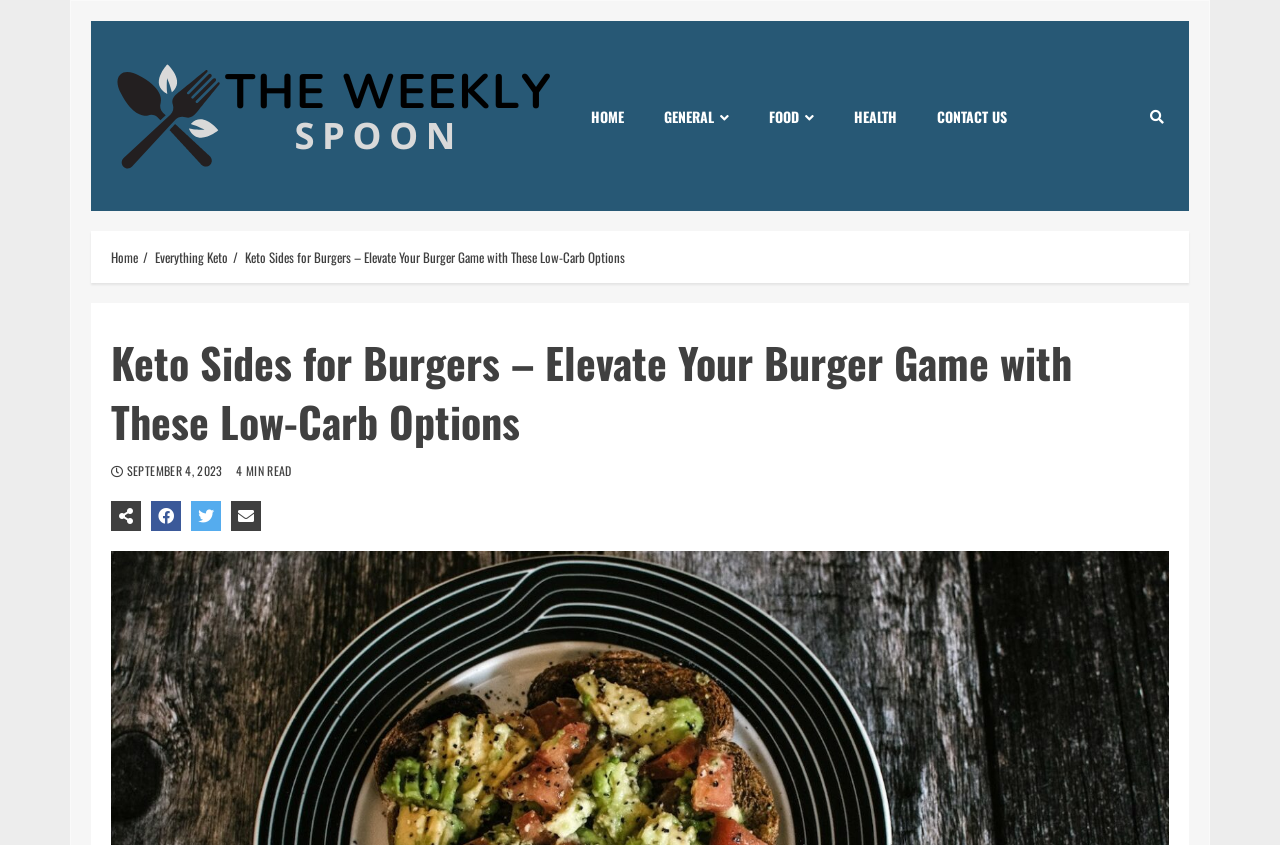What is the estimated reading time of the article? Observe the screenshot and provide a one-word or short phrase answer.

4 MIN